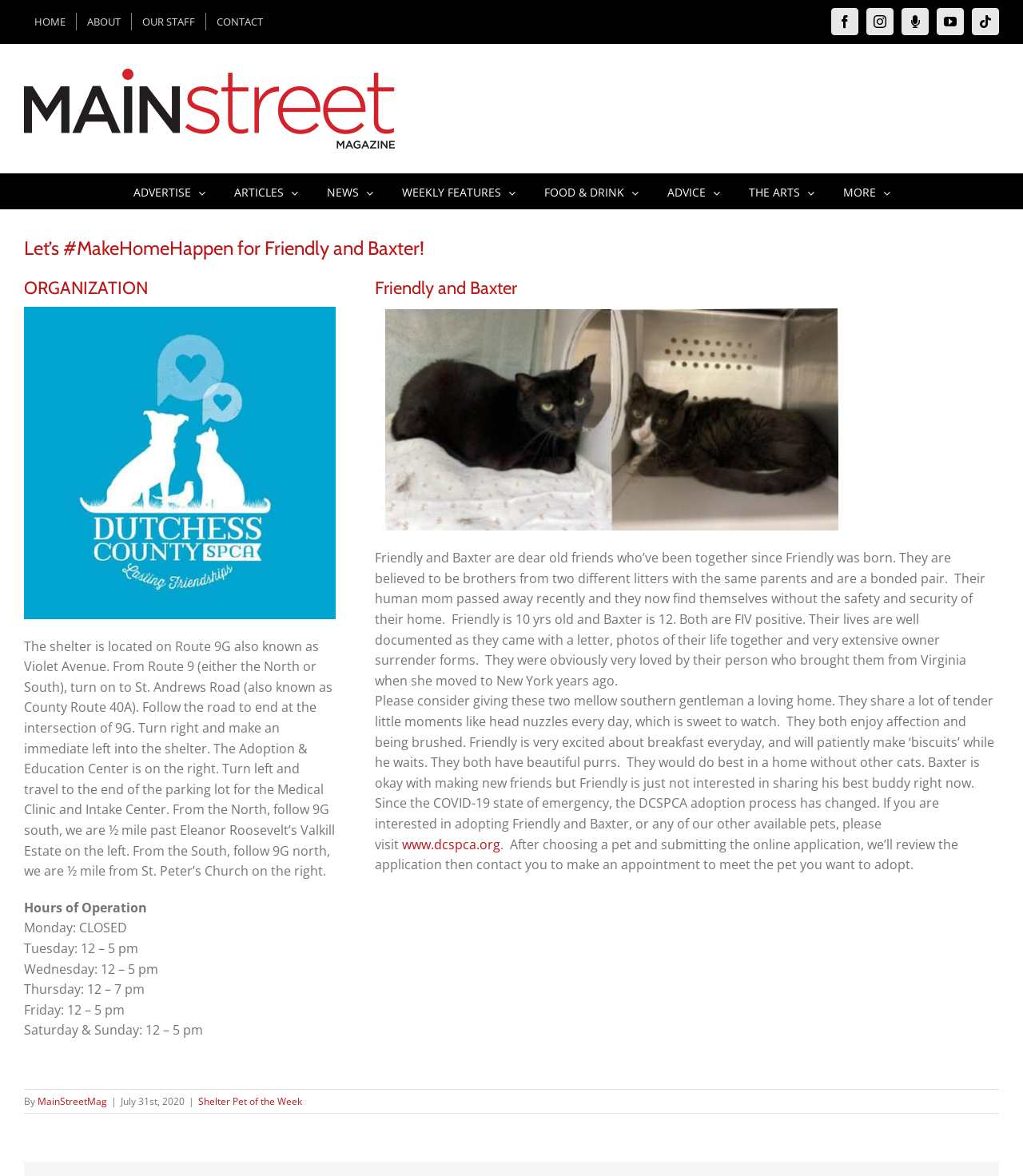Identify the bounding box coordinates for the element you need to click to achieve the following task: "Click HOME". Provide the bounding box coordinates as four float numbers between 0 and 1, in the form [left, top, right, bottom].

[0.023, 0.011, 0.074, 0.026]